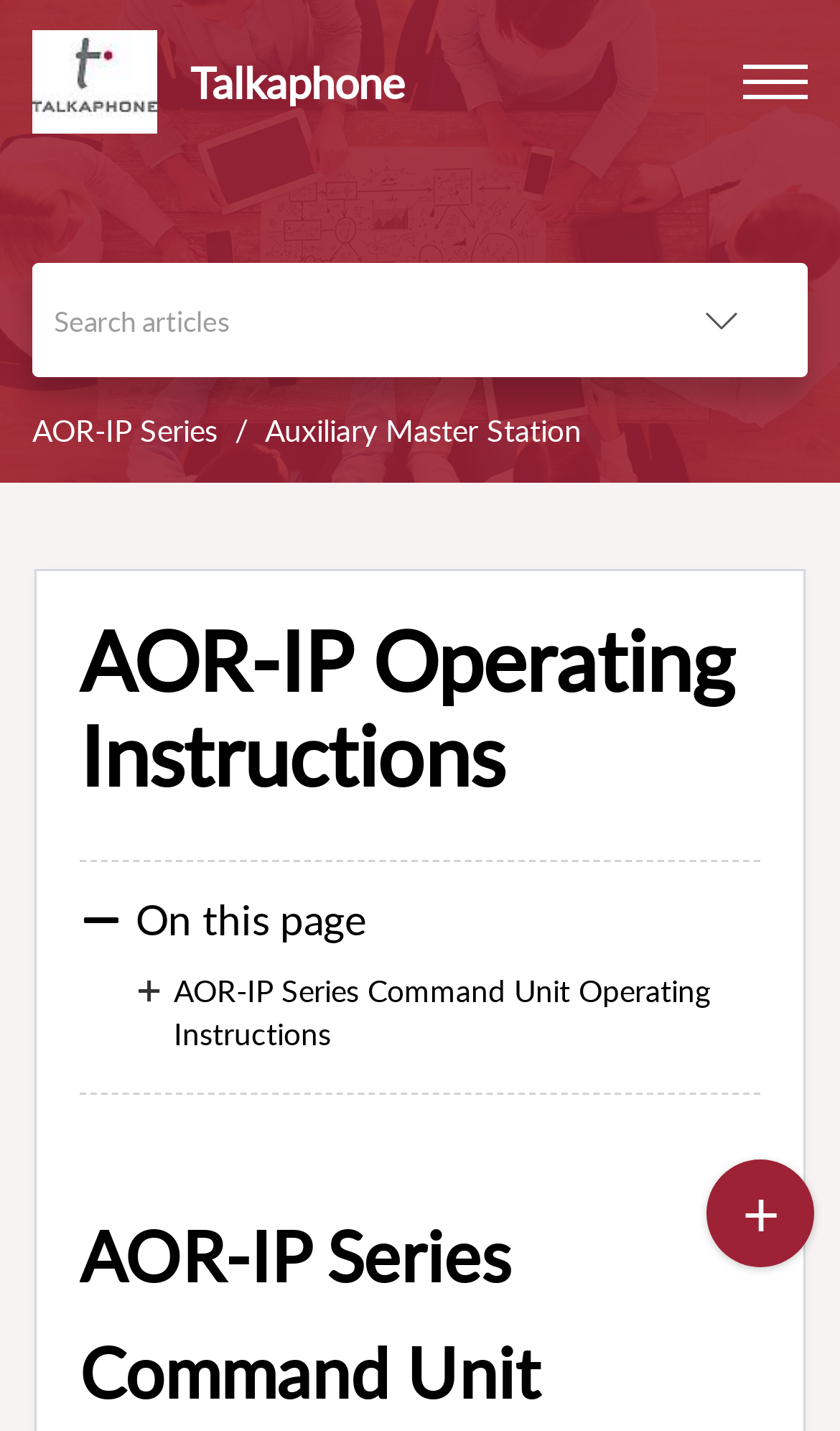Given the description of the UI element: "aria-label="Menu"", predict the bounding box coordinates in the form of [left, top, right, bottom], with each value being a float between 0 and 1.

[0.885, 0.041, 0.962, 0.074]